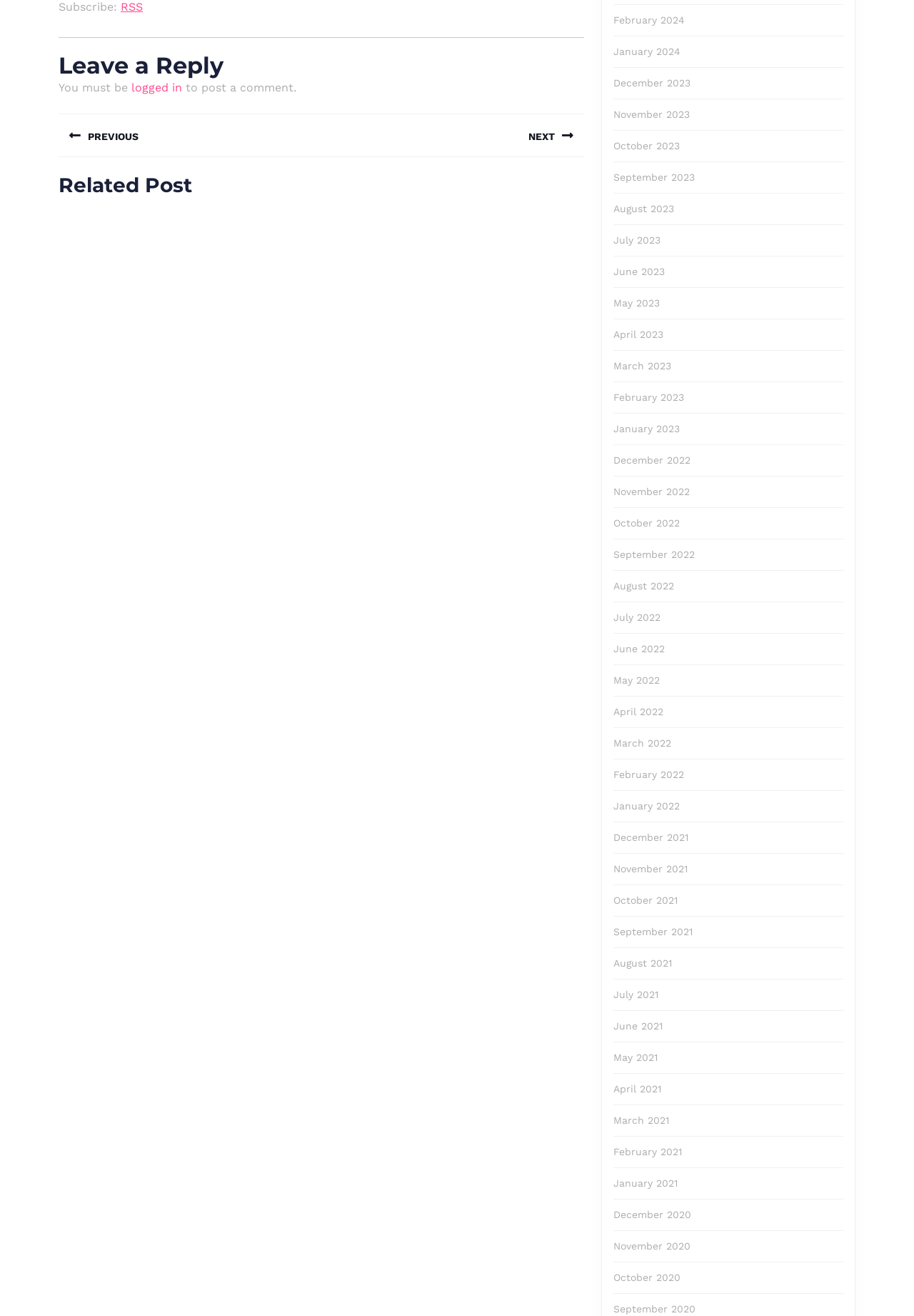Locate the bounding box coordinates of the item that should be clicked to fulfill the instruction: "Log in to post a comment".

[0.144, 0.062, 0.199, 0.072]